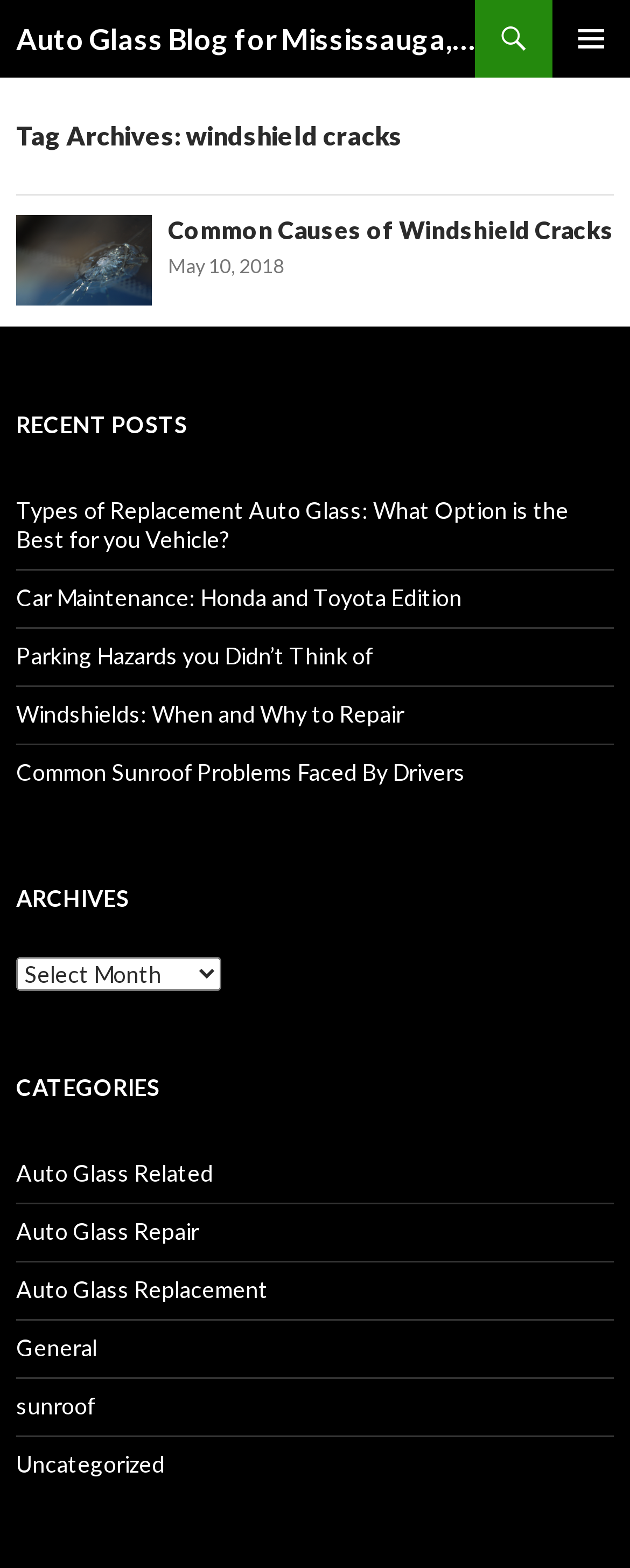Please answer the following question using a single word or phrase: 
What is the main topic of this blog?

Windshield cracks